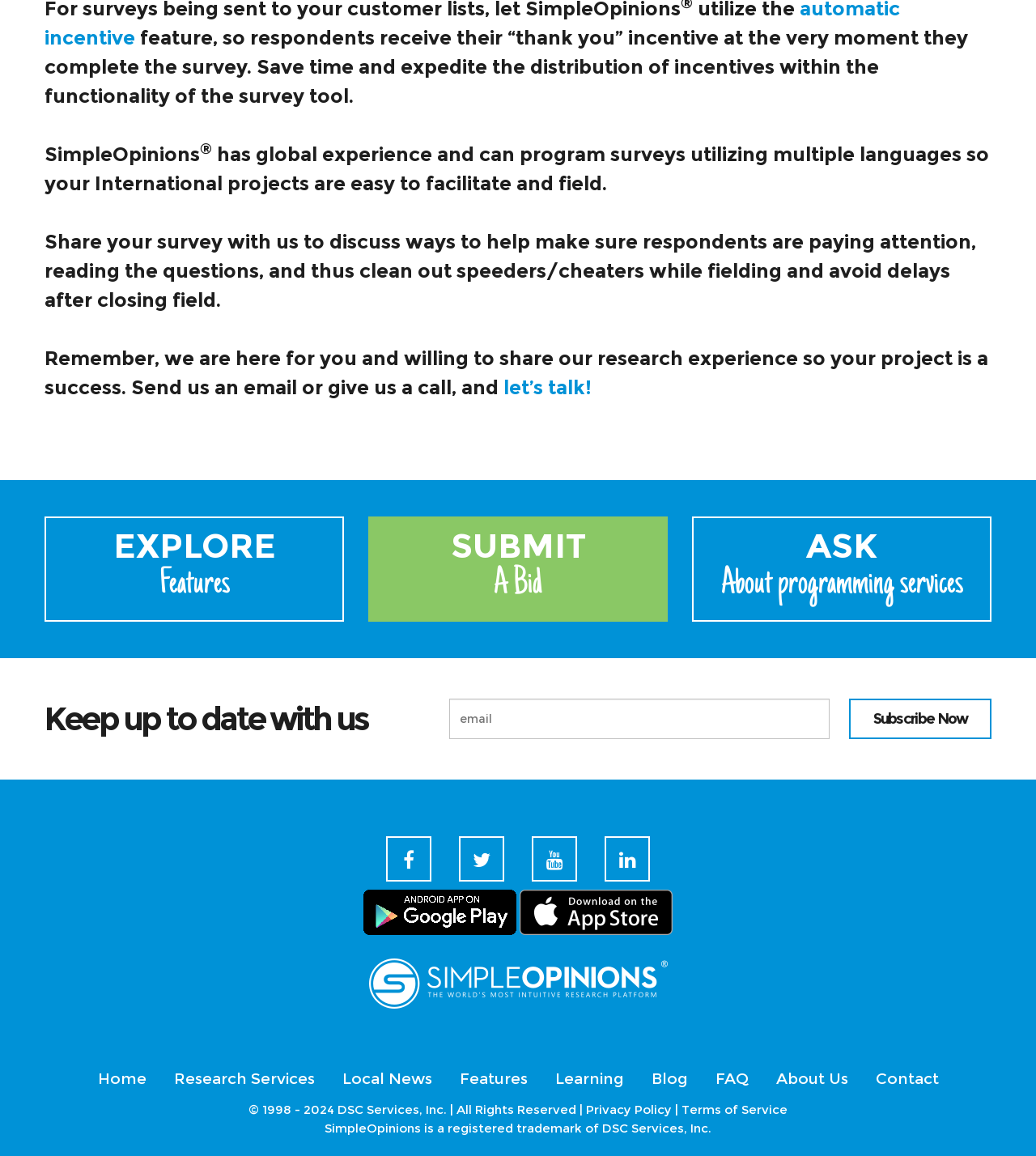Determine the bounding box coordinates of the clickable region to follow the instruction: "Go to home page".

[0.094, 0.926, 0.141, 0.94]